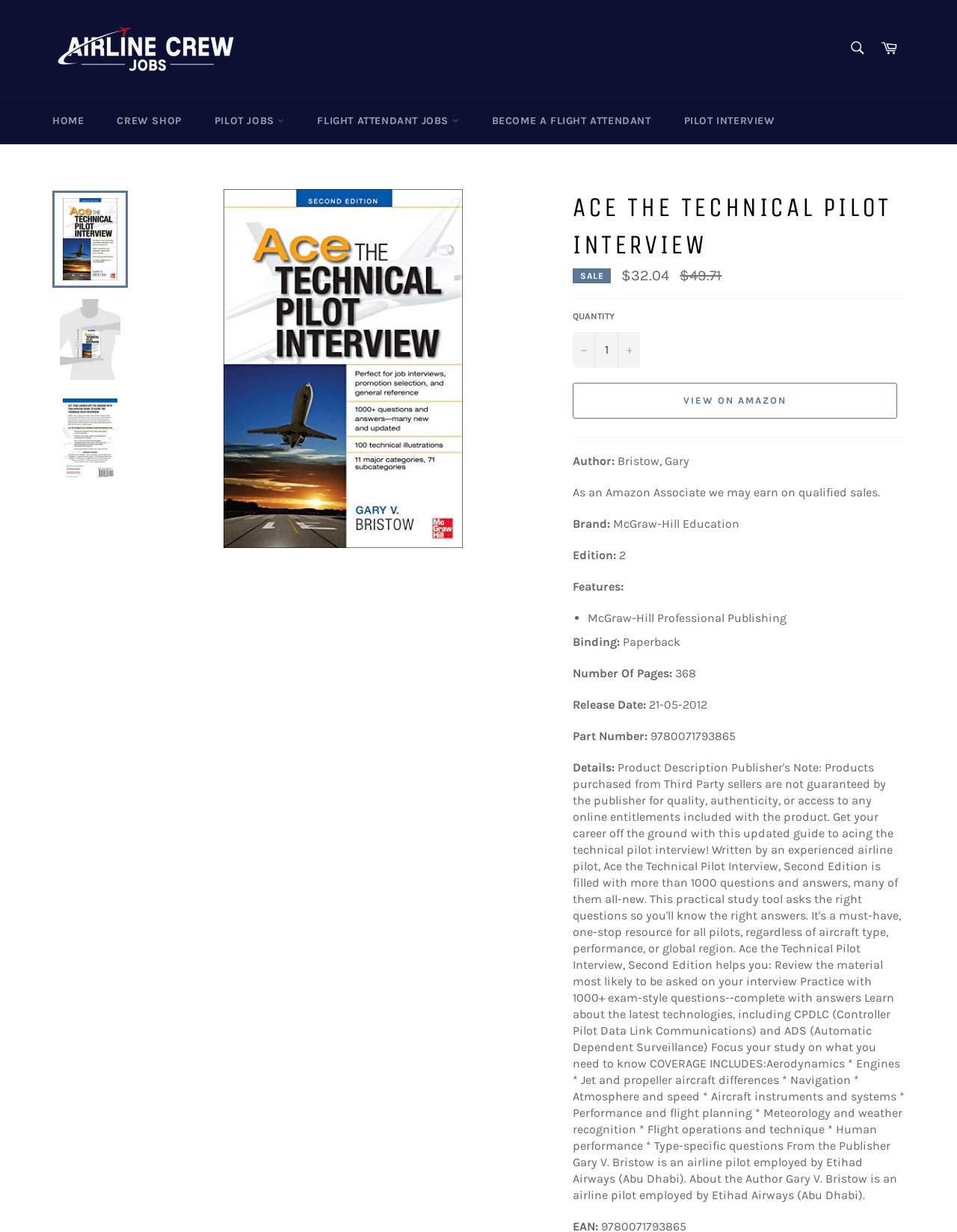Please predict the bounding box coordinates (top-left x, top-left y, bottom-right x, bottom-right y) for the UI element in the screenshot that fits the description: View on Amazon

[0.598, 0.311, 0.938, 0.34]